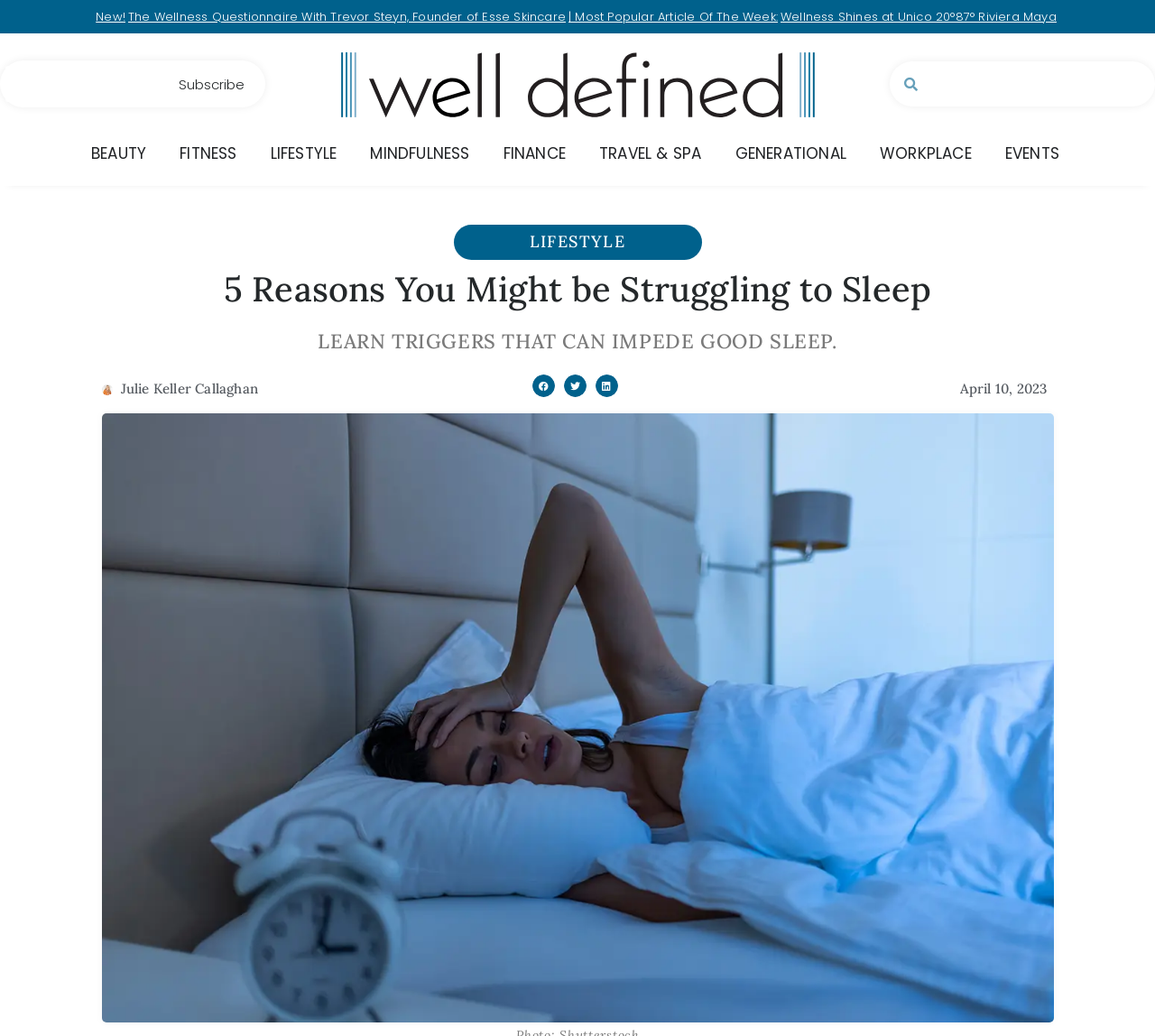Kindly respond to the following question with a single word or a brief phrase: 
What is the topic of the article?

Sleep